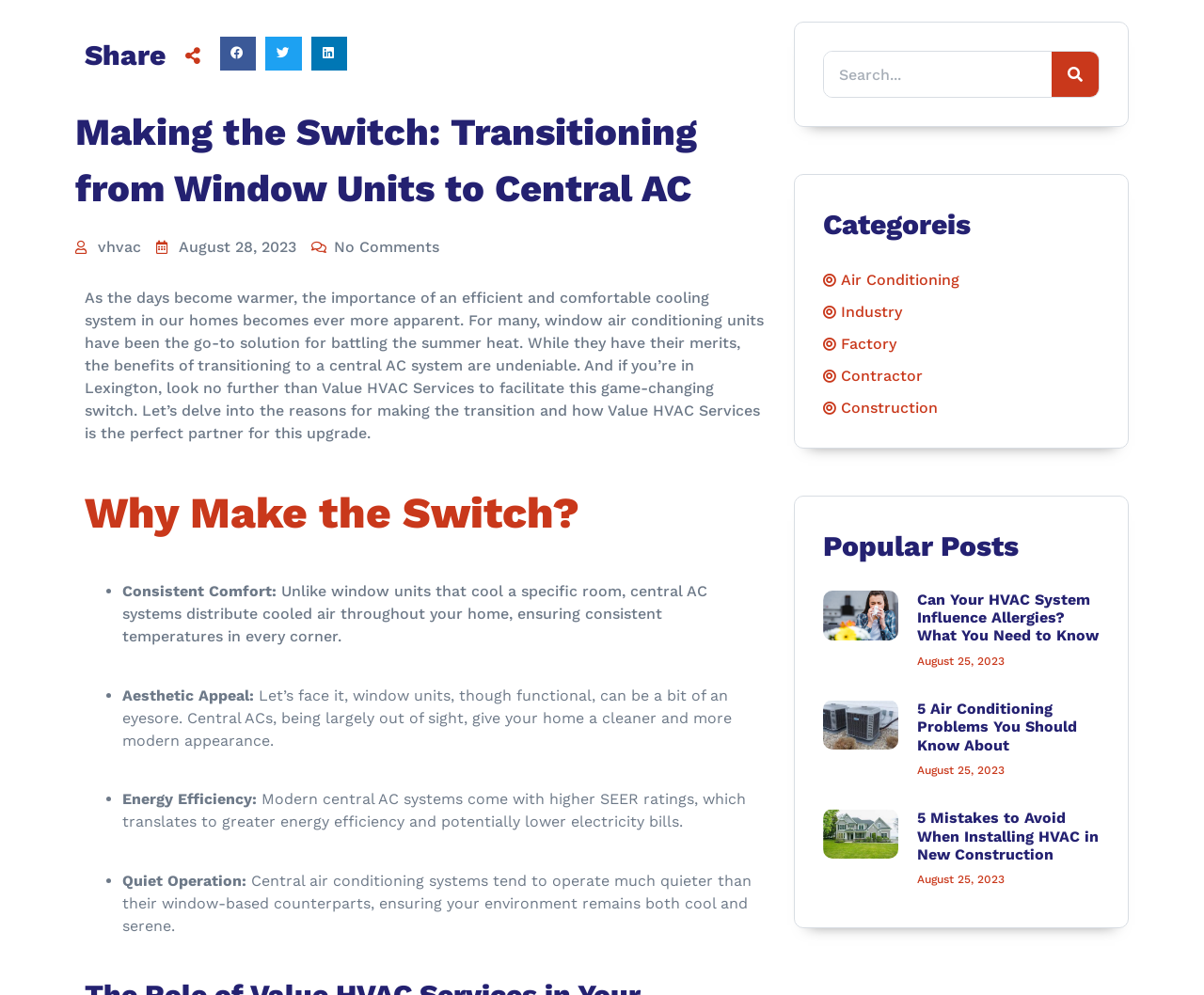Using the provided element description: "Bulgaria", identify the bounding box coordinates. The coordinates should be four floats between 0 and 1 in the order [left, top, right, bottom].

None